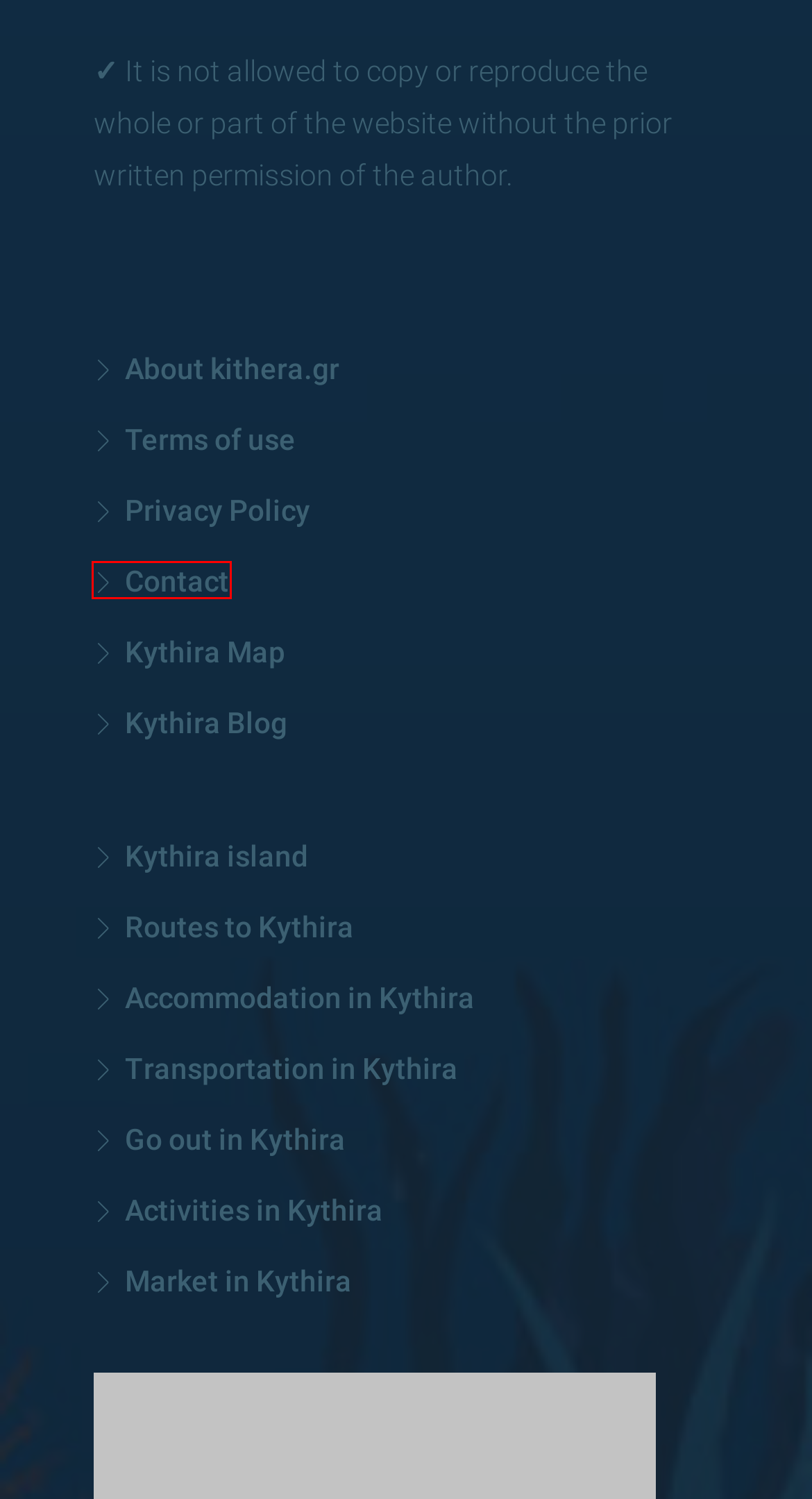Look at the screenshot of a webpage that includes a red bounding box around a UI element. Select the most appropriate webpage description that matches the page seen after clicking the highlighted element. Here are the candidates:
A. Transportation in Kythira - KYTHIRA
B. Kythira Island the geography, nature, history of Kythira - KYTHIRA
C. Blog Kythira - Articles news travel tips for kythiraKYTHIRA
D. Itineraries to Kythira ferry, plane, bus itineraries to Kythira - KYTHIRA
E. Activities in Kythira Water sports Diving Trails - KYTHIRA
F. Accommodation in Kythira in hotels, rooms, Kythira camping - KYTHIRA
G. Privacy Policy of kithera.gr - KYTHIRA
H. Contact Kithera.gr - KYTHIRA

H